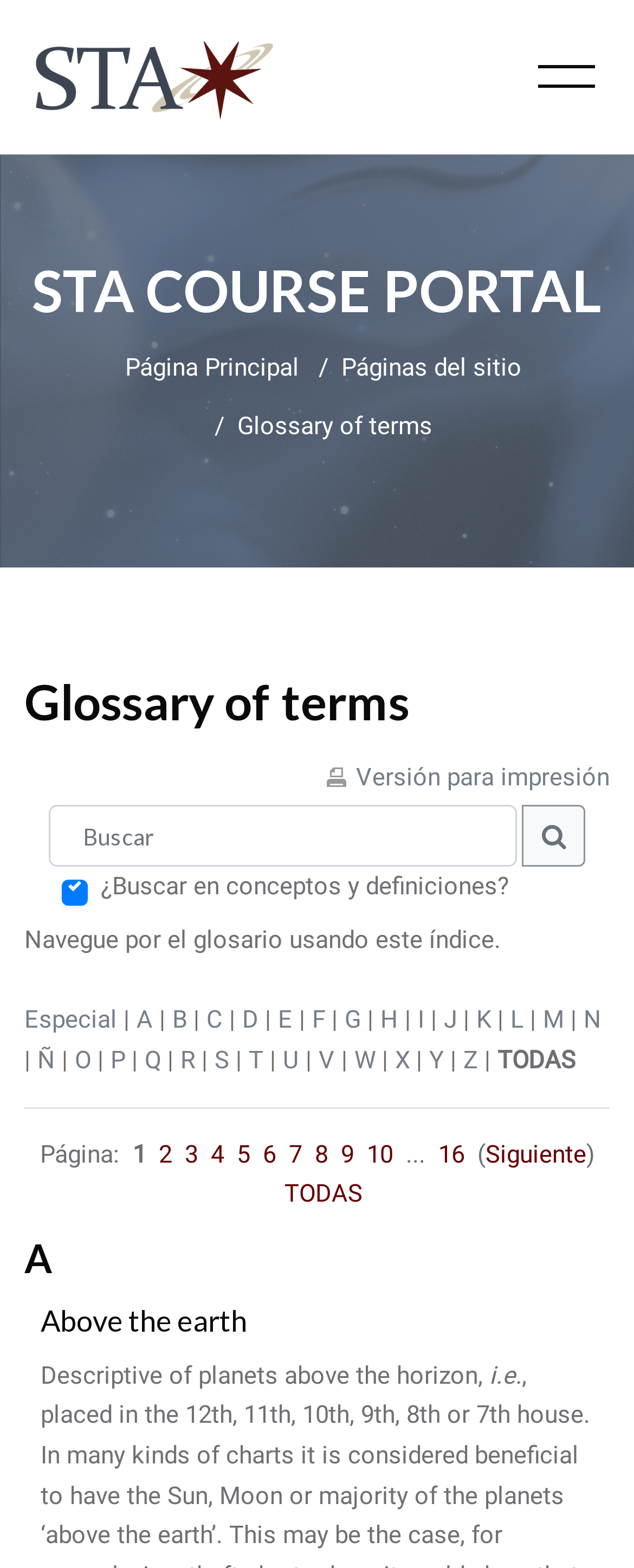Please determine the bounding box coordinates of the element's region to click in order to carry out the following instruction: "View the print version". The coordinates should be four float numbers between 0 and 1, i.e., [left, top, right, bottom].

[0.51, 0.486, 0.962, 0.505]